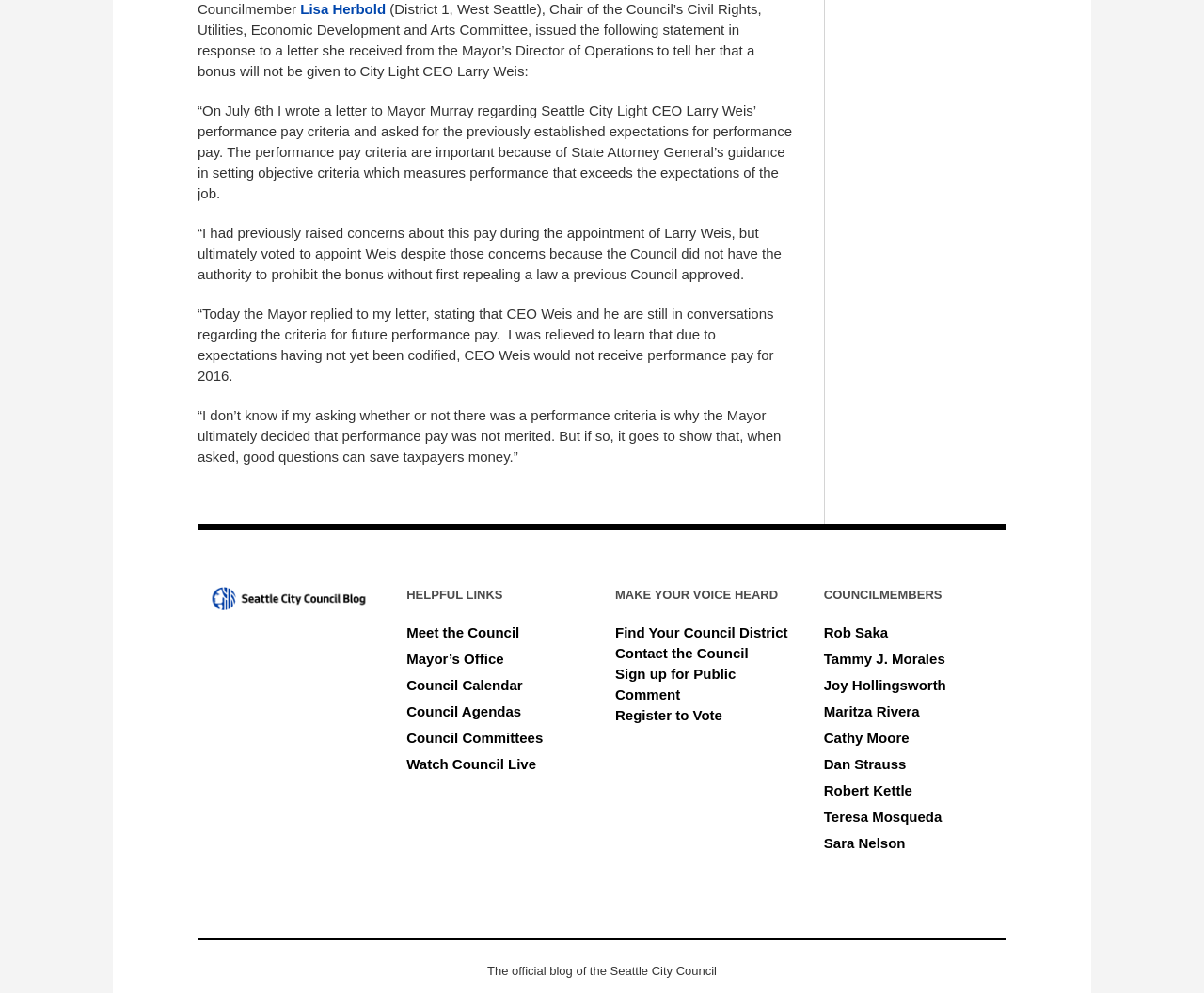Extract the bounding box coordinates for the UI element described as: "Meet the Council".

[0.338, 0.629, 0.431, 0.645]